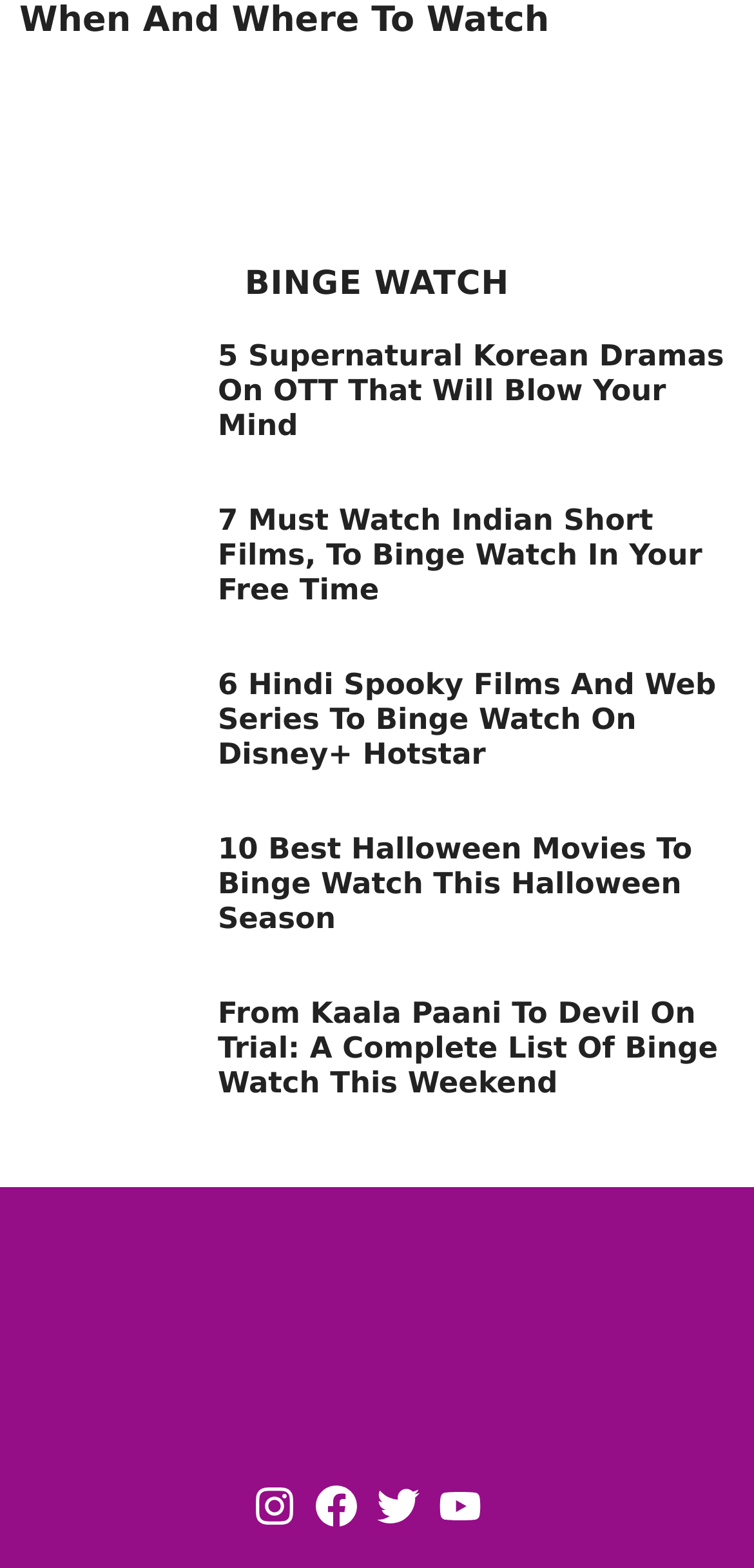What type of content is present in the sidebar?
Please provide a single word or phrase based on the screenshot.

Latest News